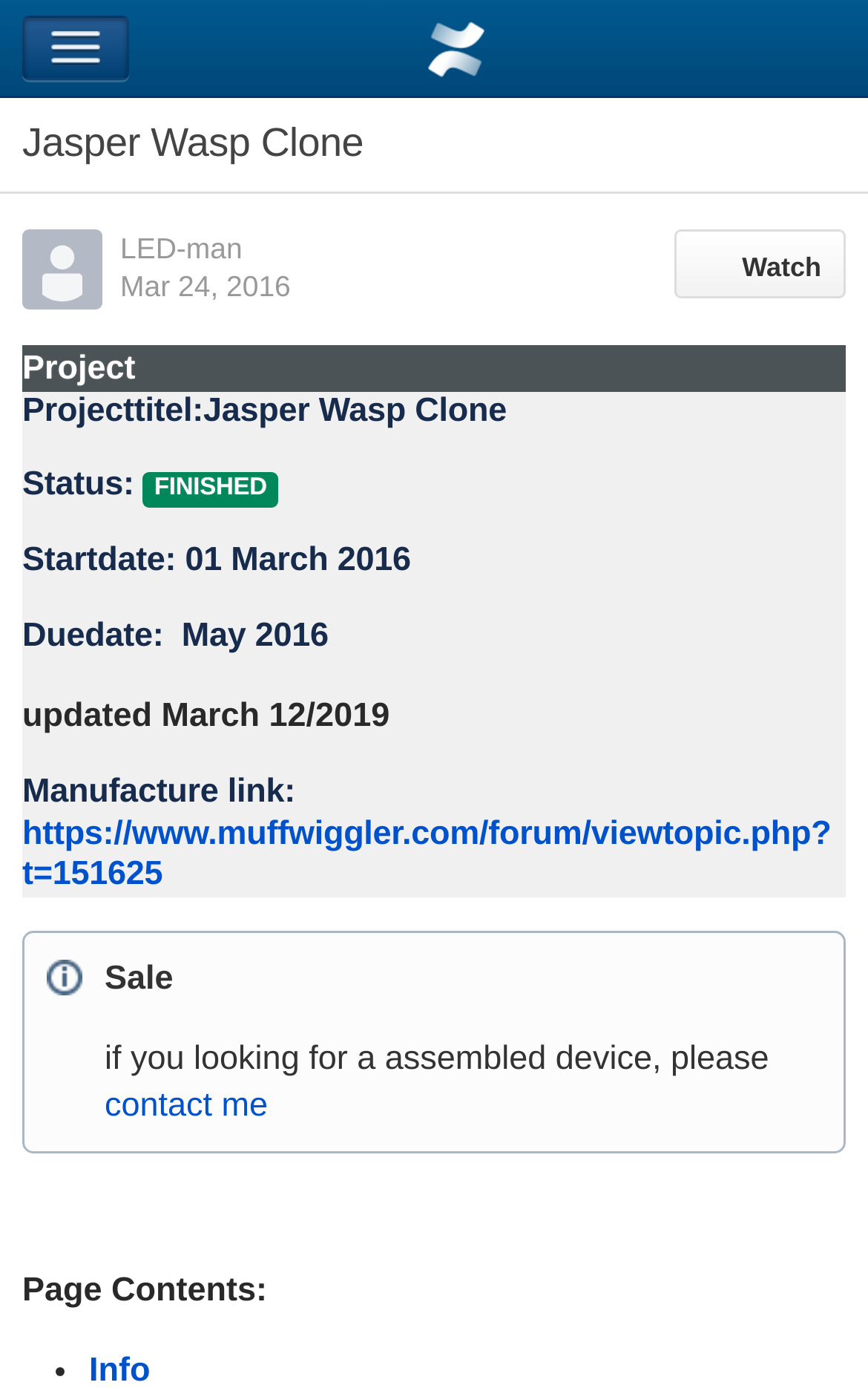Identify the bounding box of the HTML element described as: "LED-man".

[0.138, 0.166, 0.279, 0.19]